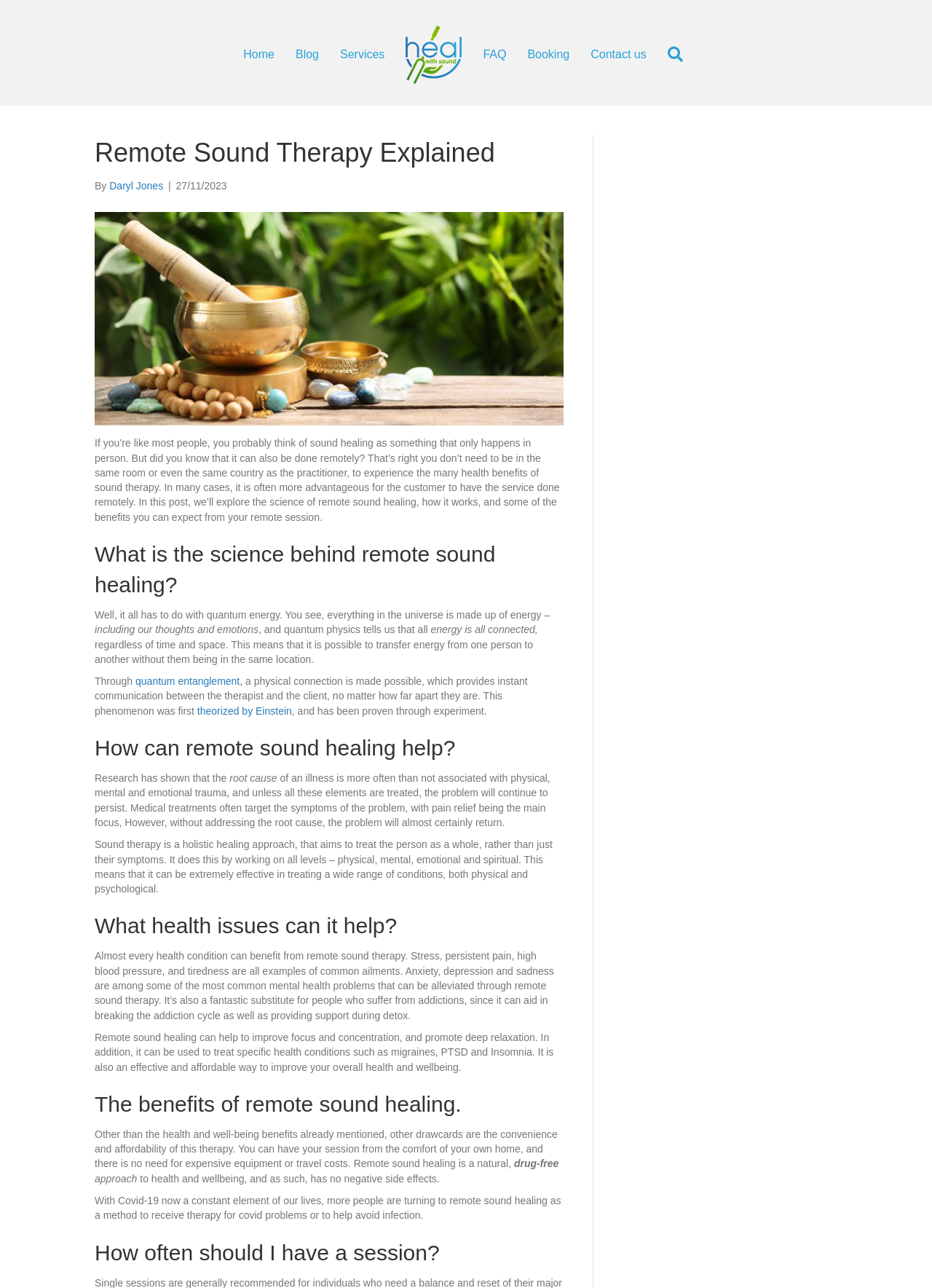Please determine the bounding box coordinates of the section I need to click to accomplish this instruction: "Click the 'FAQ' link".

[0.507, 0.03, 0.554, 0.055]